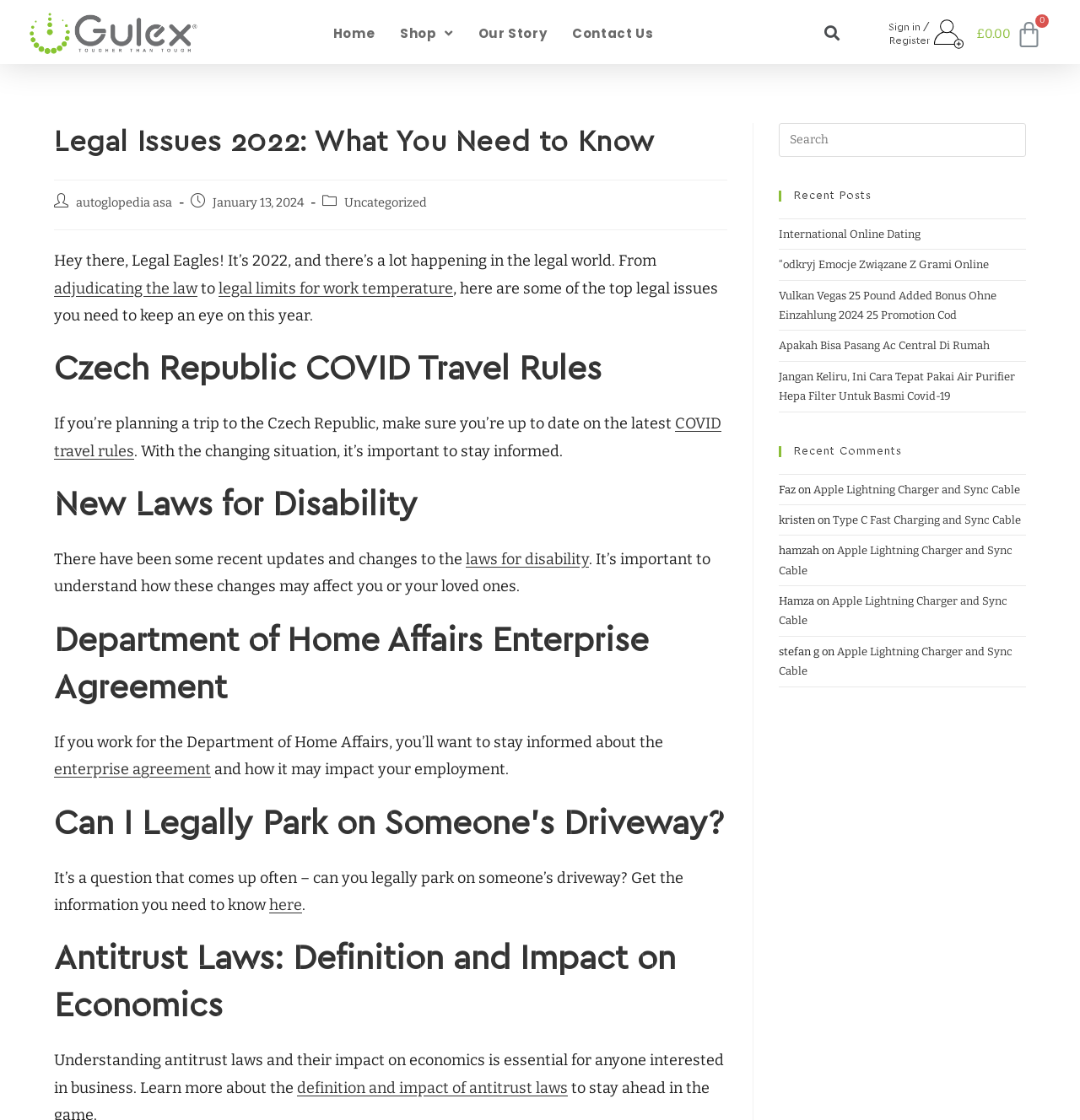Identify the bounding box coordinates of the region that should be clicked to execute the following instruction: "Read Global Fire News".

None